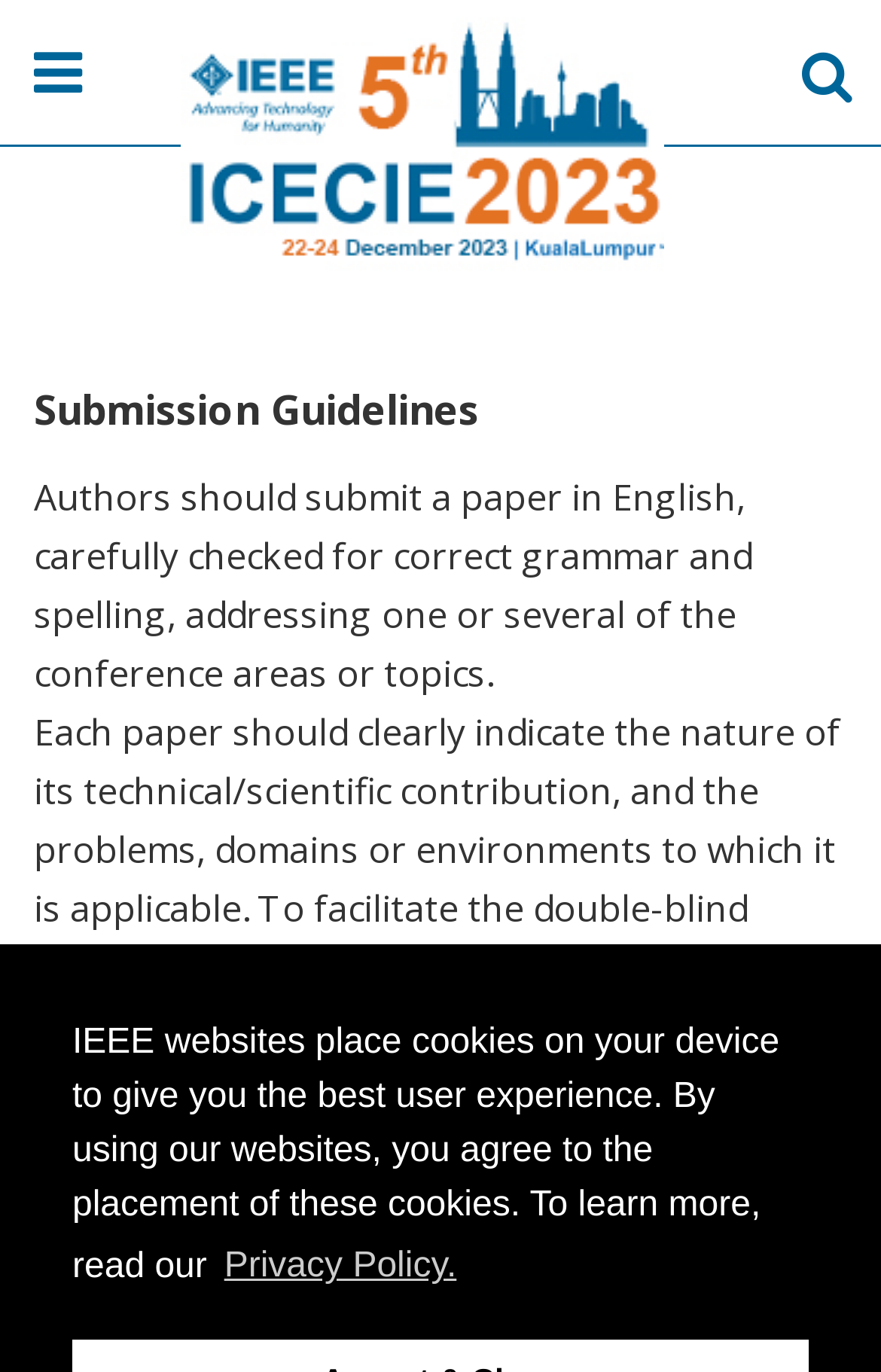Please answer the following question using a single word or phrase: 
How many buttons are on the top of the page?

3